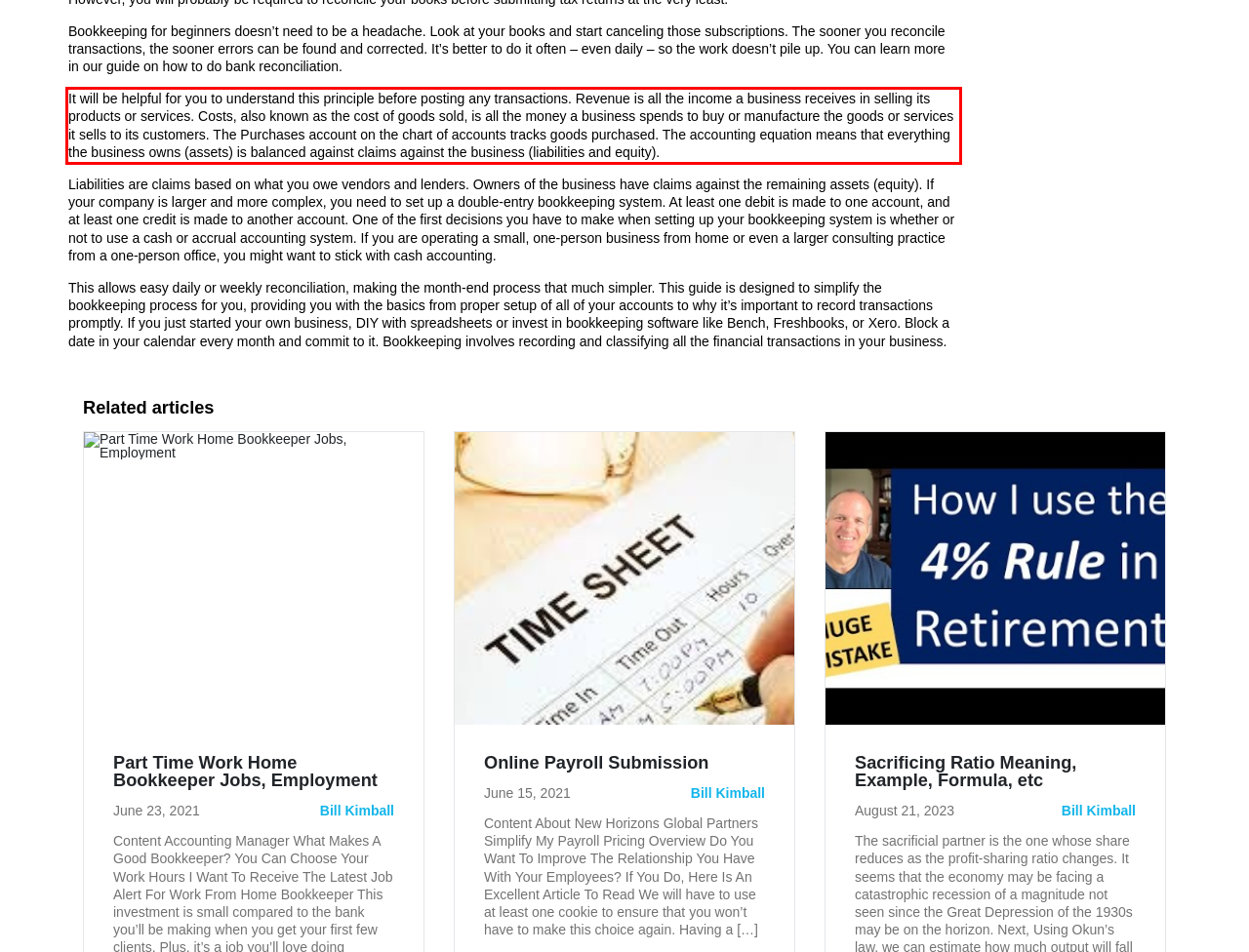You are looking at a screenshot of a webpage with a red rectangle bounding box. Use OCR to identify and extract the text content found inside this red bounding box.

It will be helpful for you to understand this principle before posting any transactions. Revenue is all the income a business receives in selling its products or services. Costs, also known as the cost of goods sold, is all the money a business spends to buy or manufacture the goods or services it sells to its customers. The Purchases account on the chart of accounts tracks goods purchased. The accounting equation means that everything the business owns (assets) is balanced against claims against the business (liabilities and equity).